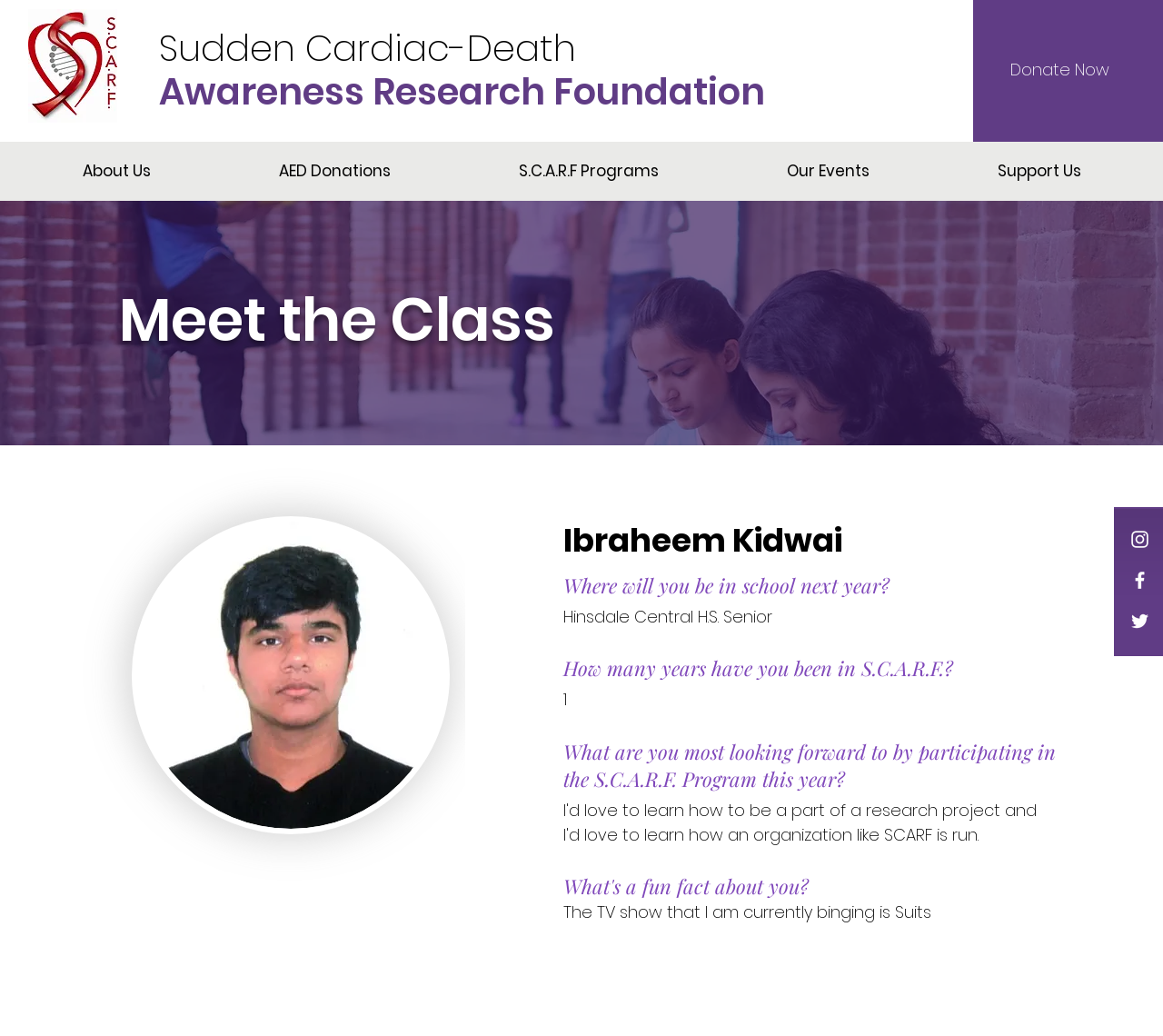Locate the bounding box coordinates of the area you need to click to fulfill this instruction: 'Enter text in the textbox'. The coordinates must be in the form of four float numbers ranging from 0 to 1: [left, top, right, bottom].

None